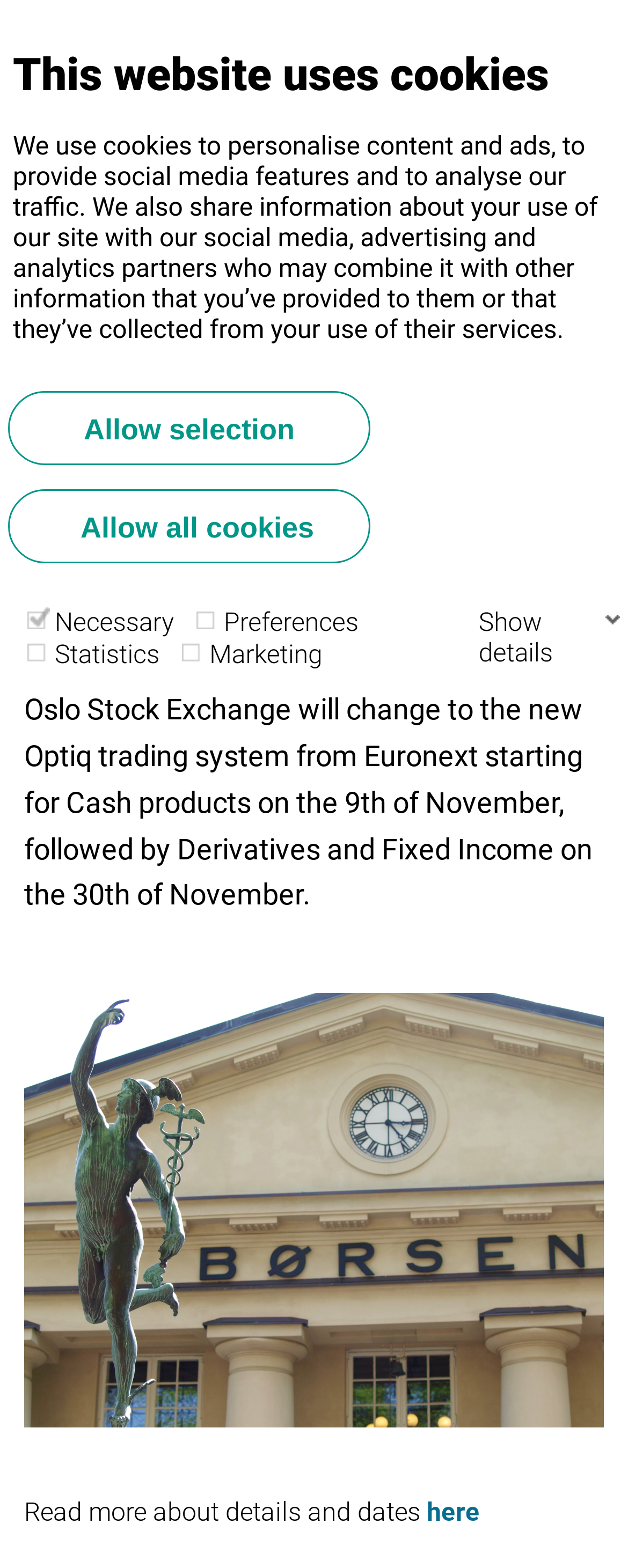Find the bounding box coordinates of the clickable area required to complete the following action: "Read more about details and dates".

[0.679, 0.955, 0.764, 0.974]